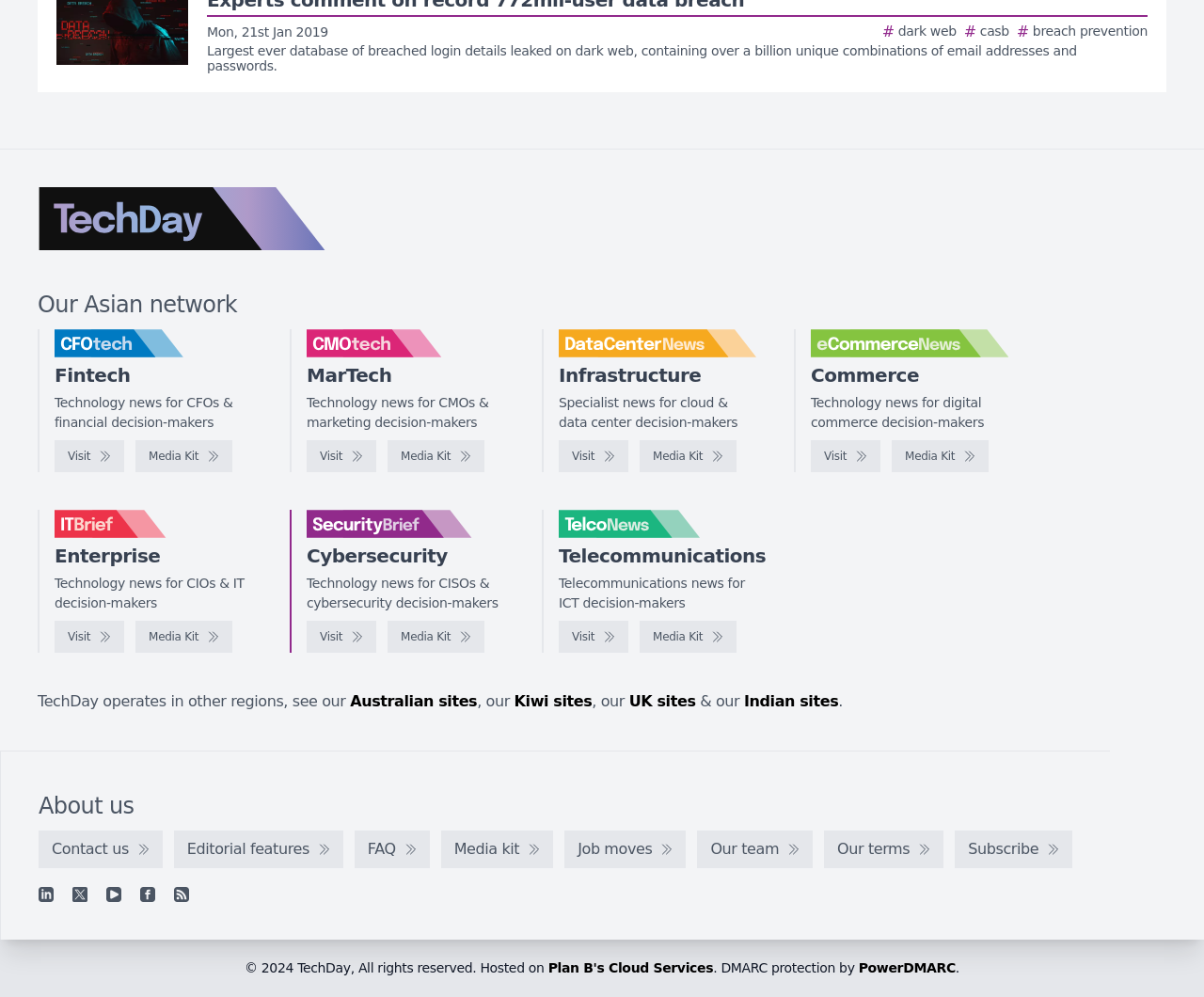Please determine the bounding box coordinates, formatted as (top-left x, top-left y, bottom-right x, bottom-right y), with all values as floating point numbers between 0 and 1. Identify the bounding box of the region described as: Media kit

[0.366, 0.833, 0.46, 0.871]